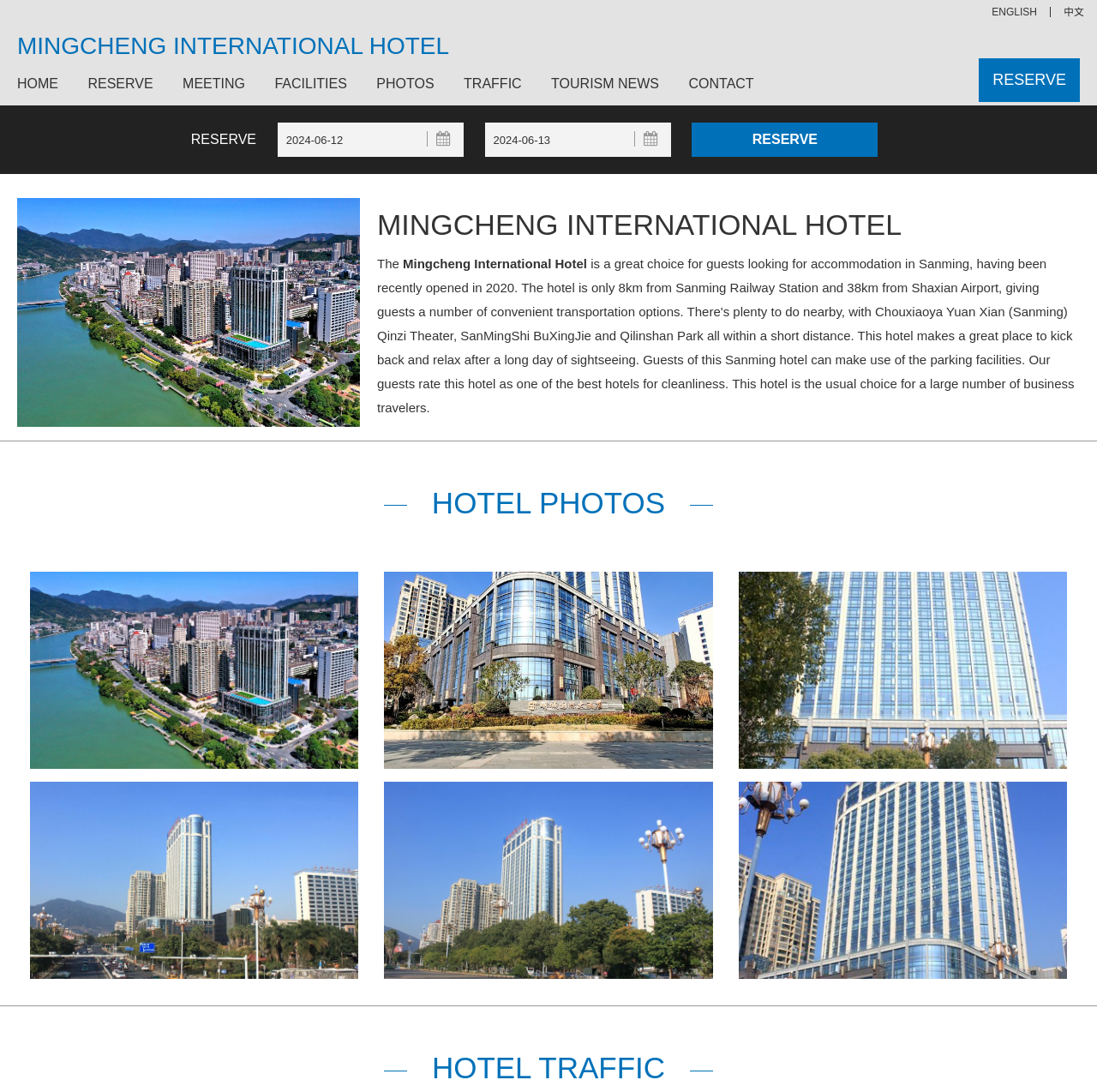Please indicate the bounding box coordinates for the clickable area to complete the following task: "Check the recipe section". The coordinates should be specified as four float numbers between 0 and 1, i.e., [left, top, right, bottom].

None